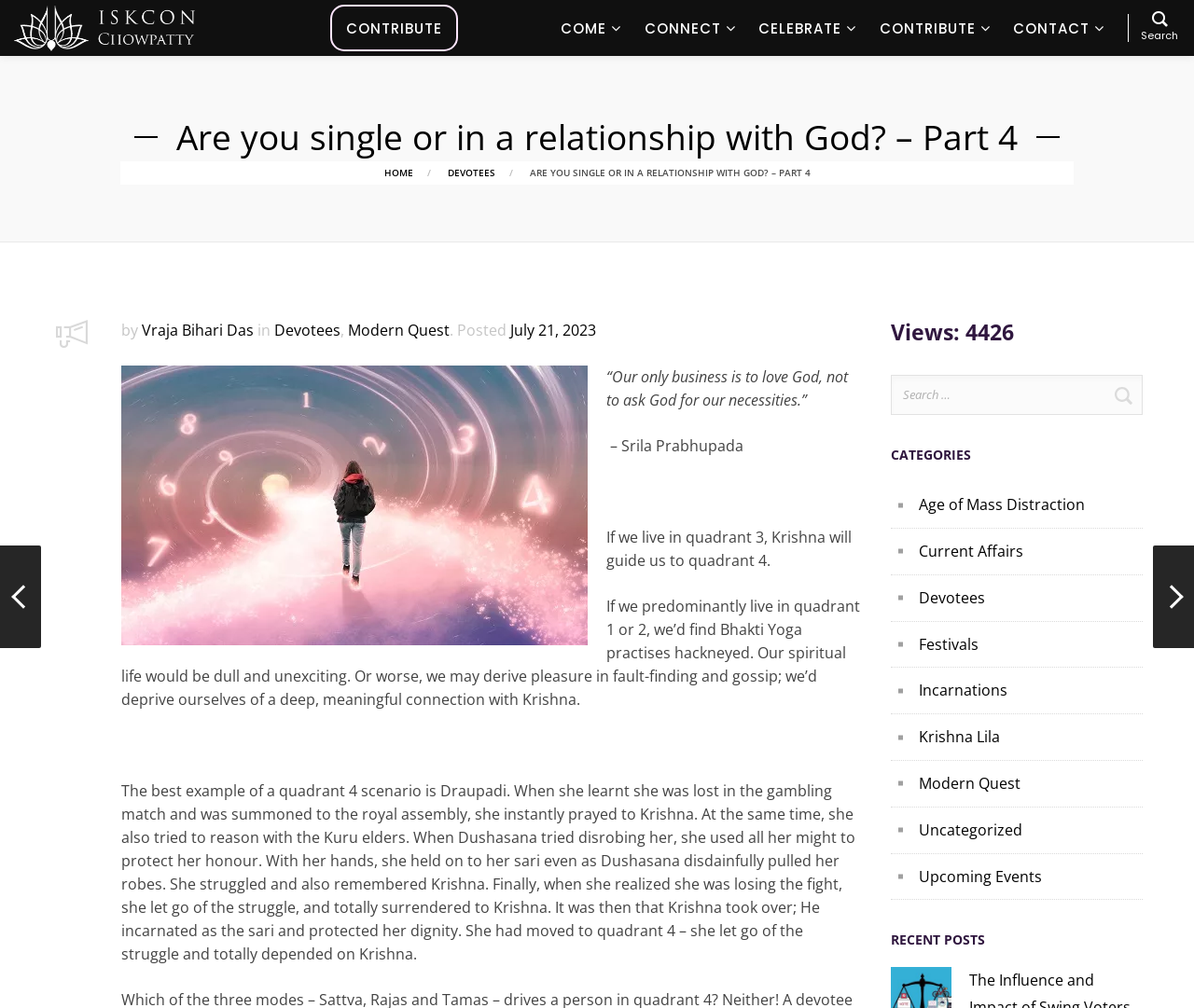Please answer the following query using a single word or phrase: 
How many views does the article have?

4426